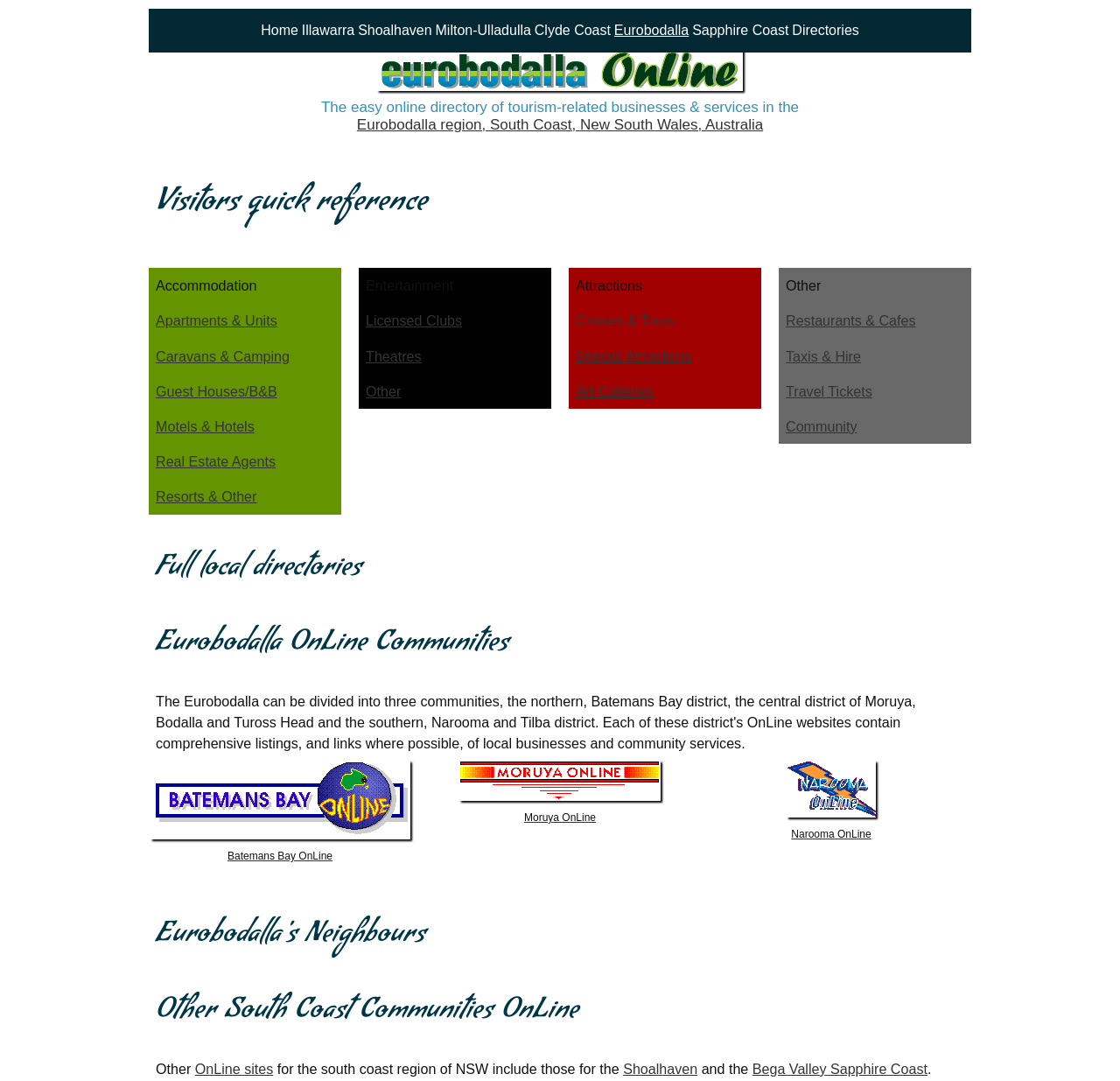Explain the webpage's design and content in an elaborate manner.

This webpage is a directory for tourist information and community services in the Illawarra Region of South Coast New South Wales, Australia. At the top, there is a row of links to different regions, including Home, Illawarra, Shoalhaven, Milton-Ulladulla, Clyde Coast, Eurobodalla, and Sapphire Coast. Below this row, there is a link to "South Coast, NSW" with two small images on either side.

The main content of the page is divided into several sections. The first section is titled "Visitors quick reference" and lists various categories of tourism-related businesses and services, including Accommodation, Entertainment, Attractions, and Other. Each category has several links to specific types of services, such as Apartments & Units, Licensed Clubs, Cruises & Tours, and Restaurants & Cafes.

Below this section, there is a heading "Full local directories" followed by a section titled "Eurobodalla OnLine Communities" which lists links to online communities for different towns in the region, including Batemans Bay, Moruya, and Narooma. Each link has a small image next to it.

Further down the page, there is a section titled "Eurobodalla's Neighbours" and another titled "Other South Coast Communities OnLine". The final section lists links to online sites for the south coast region of NSW, including Shoalhaven and Bega Valley Sapphire Coast.

Throughout the page, there are several images, including a large image of Shoalhaven Tourism Directories at the top, and several small images next to links and headings.